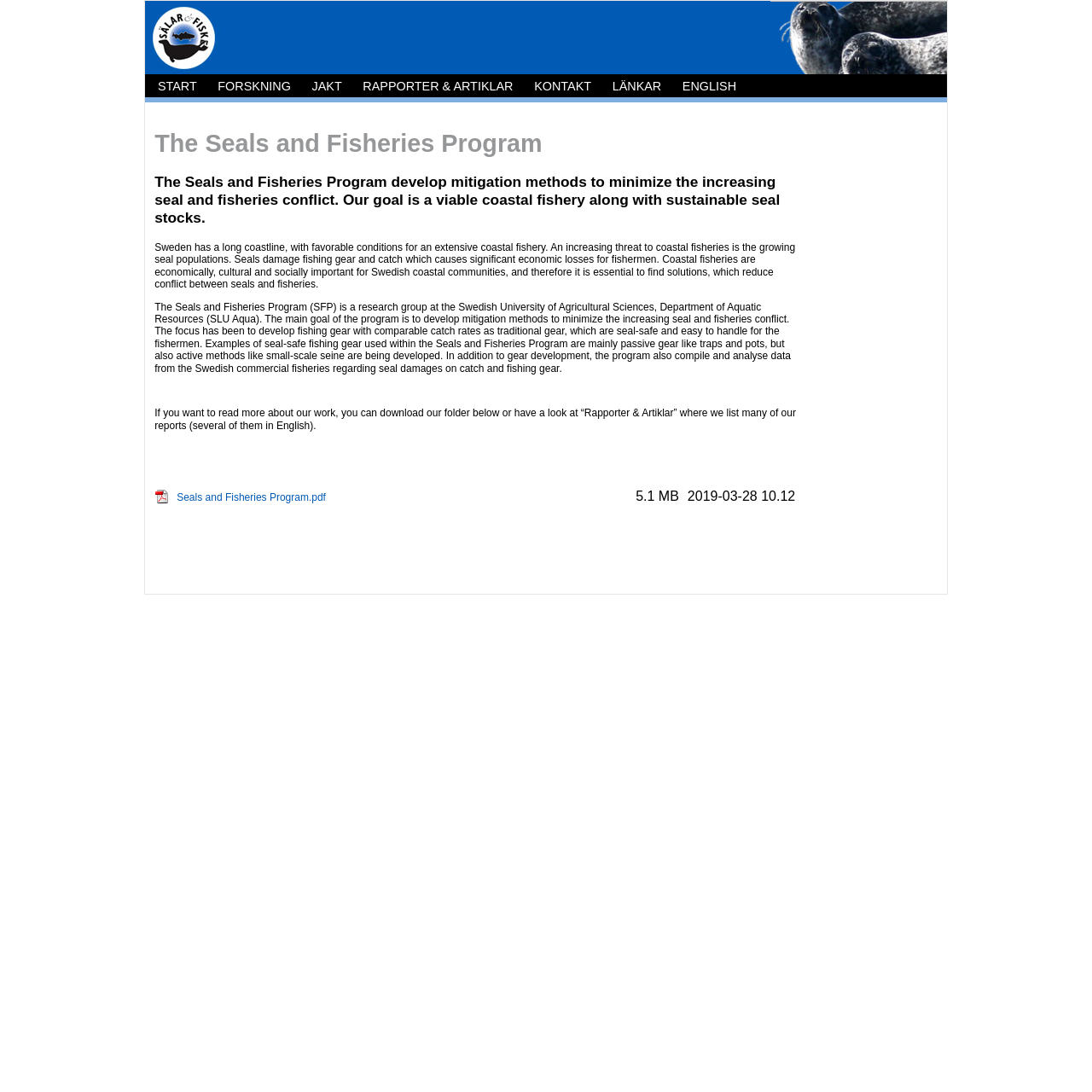Determine the bounding box coordinates of the UI element that matches the following description: "Start". The coordinates should be four float numbers between 0 and 1 in the format [left, top, right, bottom].

[0.144, 0.073, 0.18, 0.085]